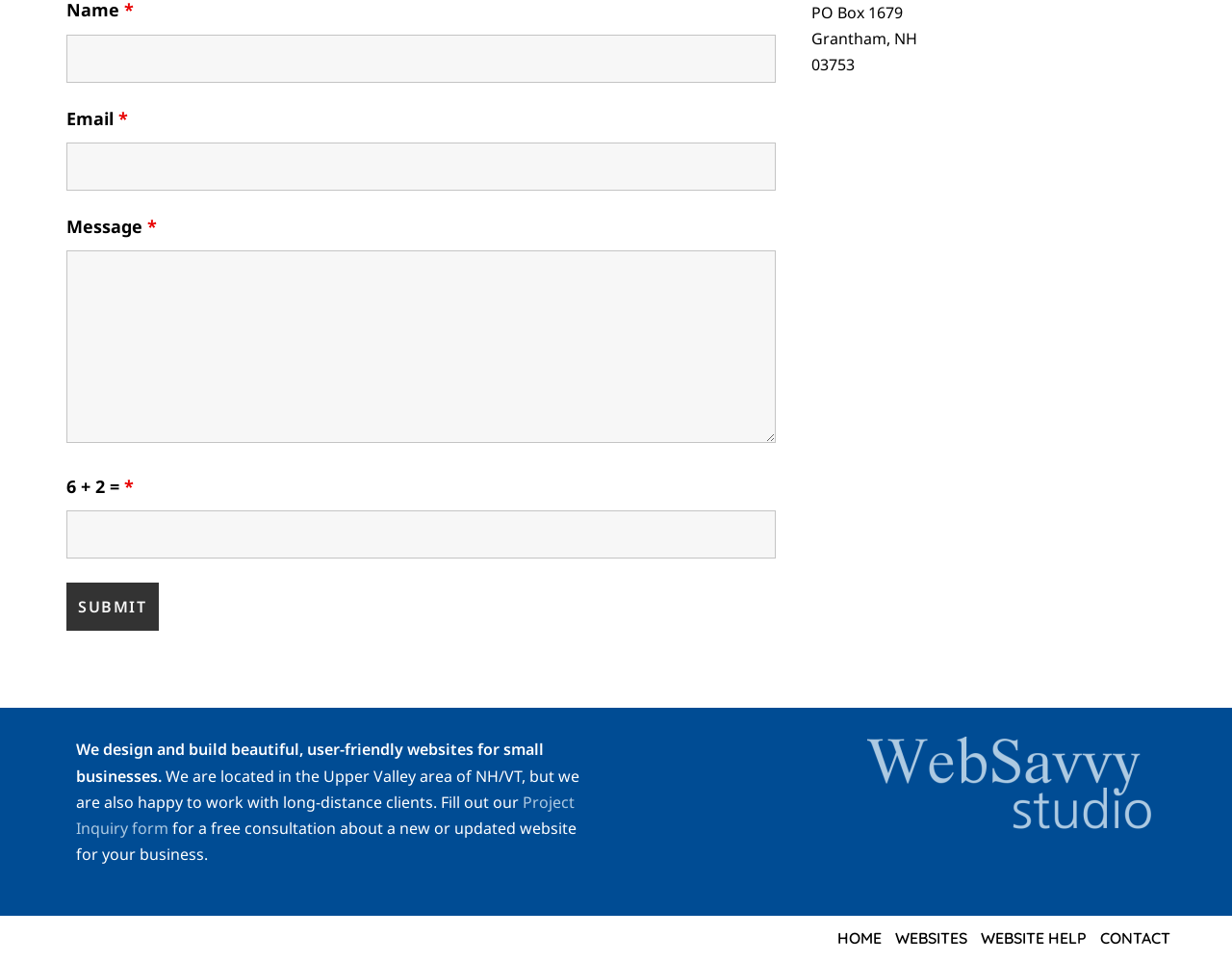Please determine the bounding box coordinates for the element with the description: "aria-describedby="nf-error-2" name="email"".

[0.054, 0.148, 0.629, 0.198]